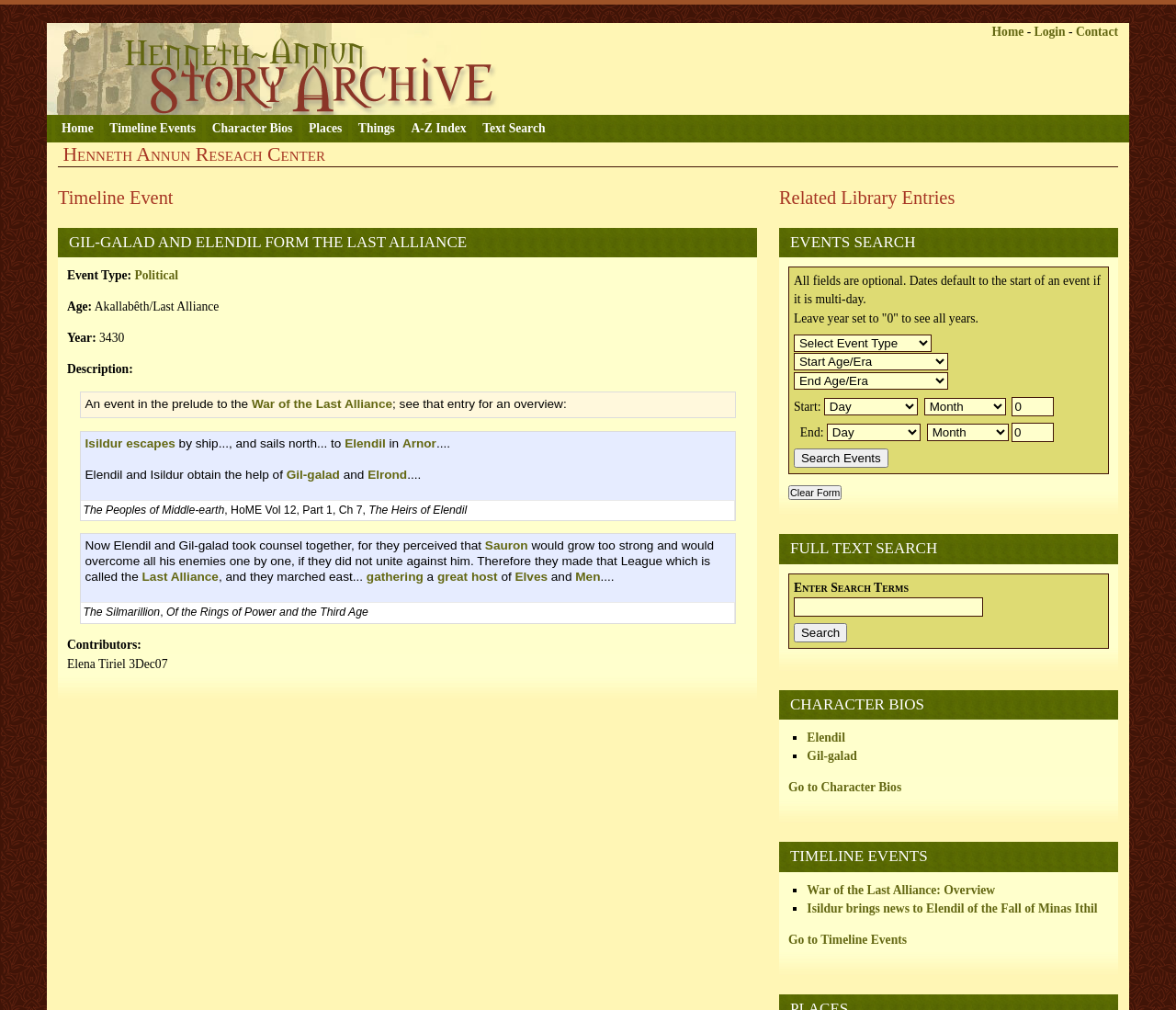Please provide a one-word or short phrase answer to the question:
What is the event type of 'Gil-galad and Elendil form the Last Alliance'?

Political